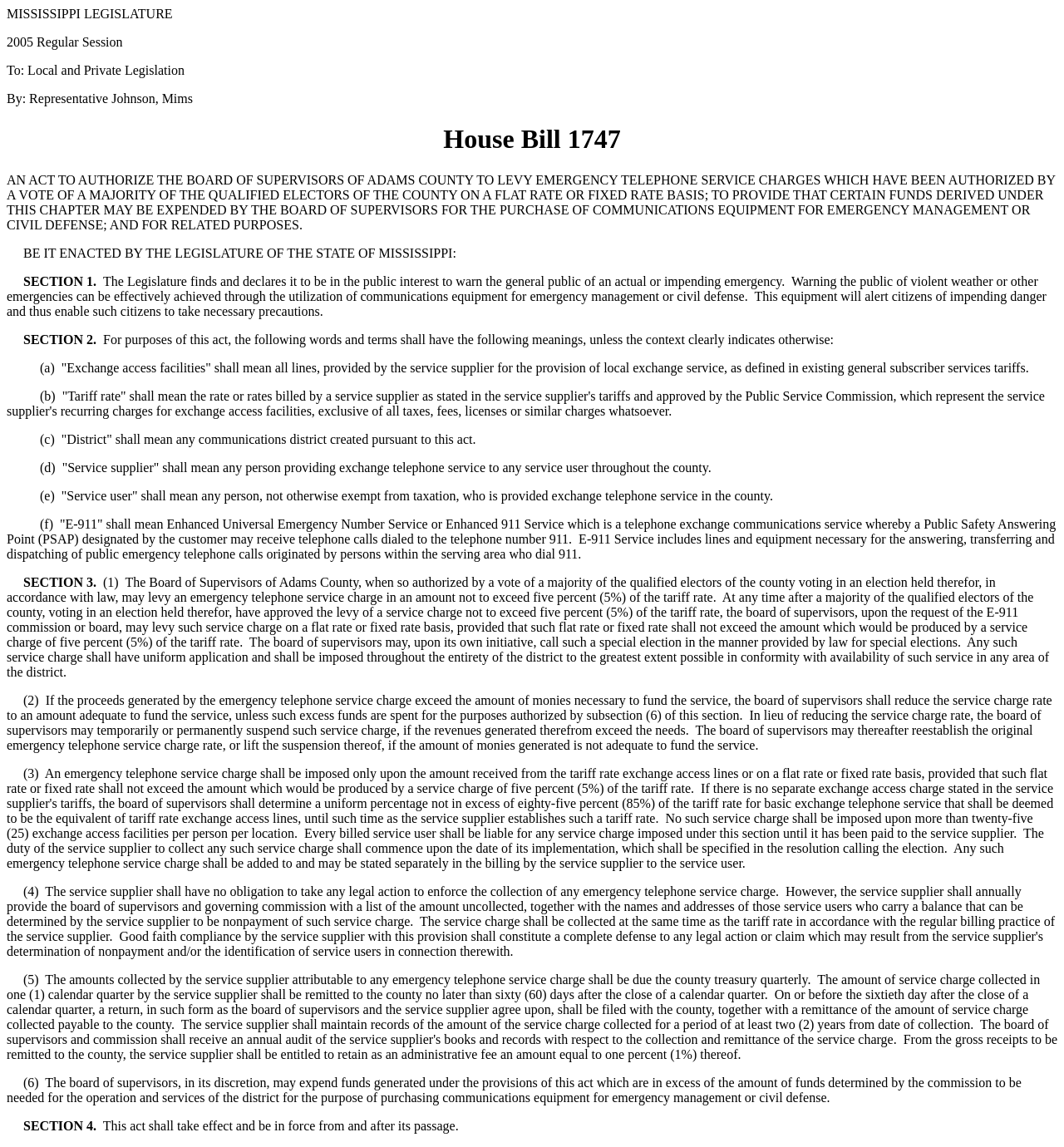What is the role of the Board of Supervisors of Adams County?
From the details in the image, provide a complete and detailed answer to the question.

The question asks for the role of the Board of Supervisors of Adams County. By reading the text, we can see that the board of supervisors has the authority to levy an emergency telephone service charge, and may also expend funds generated under the provisions of this act for the purpose of purchasing communications equipment for emergency management or civil defense.